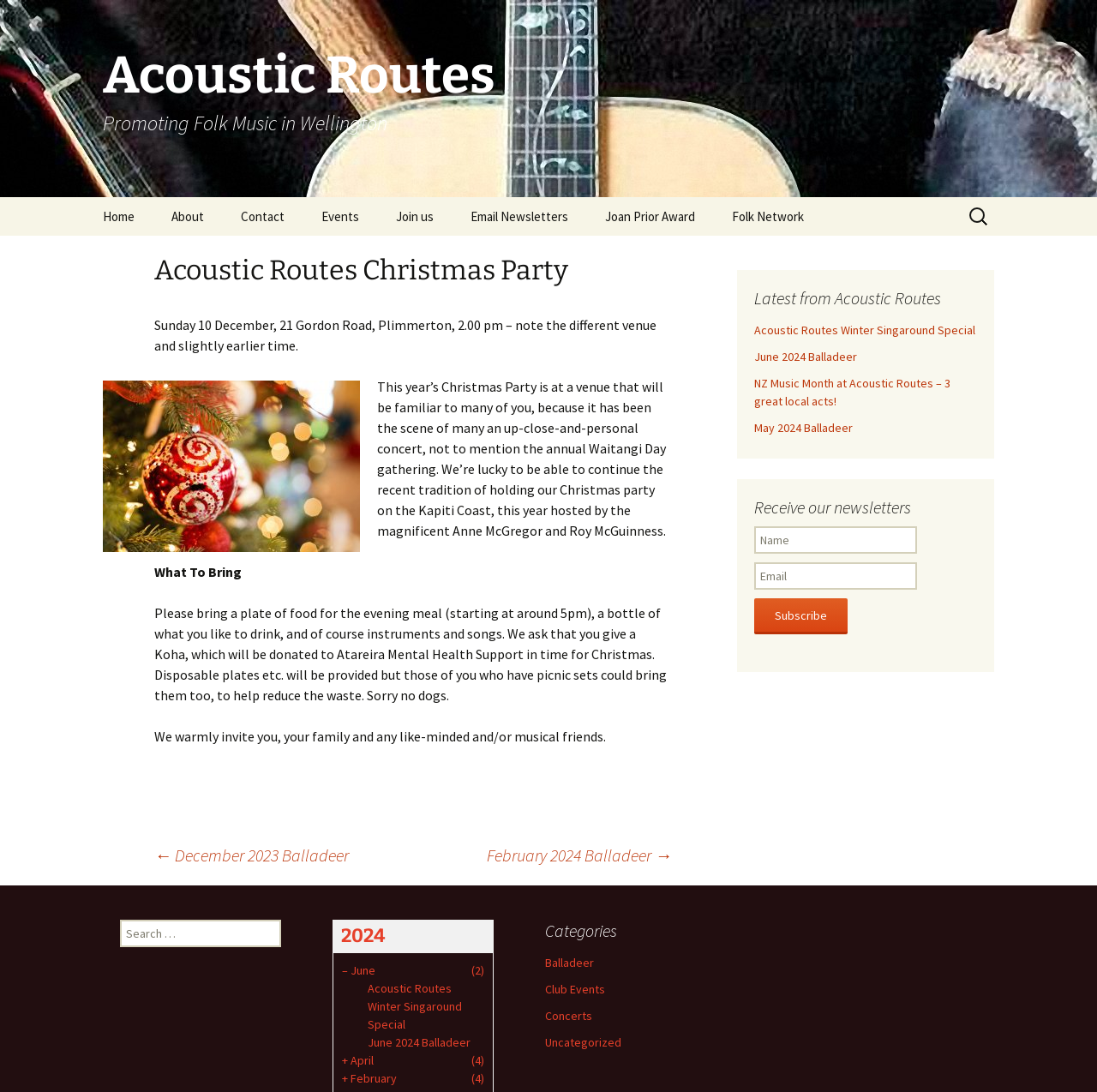Please identify the bounding box coordinates of the element's region that should be clicked to execute the following instruction: "Read about the Acoustic Routes Christmas Party". The bounding box coordinates must be four float numbers between 0 and 1, i.e., [left, top, right, bottom].

[0.141, 0.289, 0.598, 0.324]